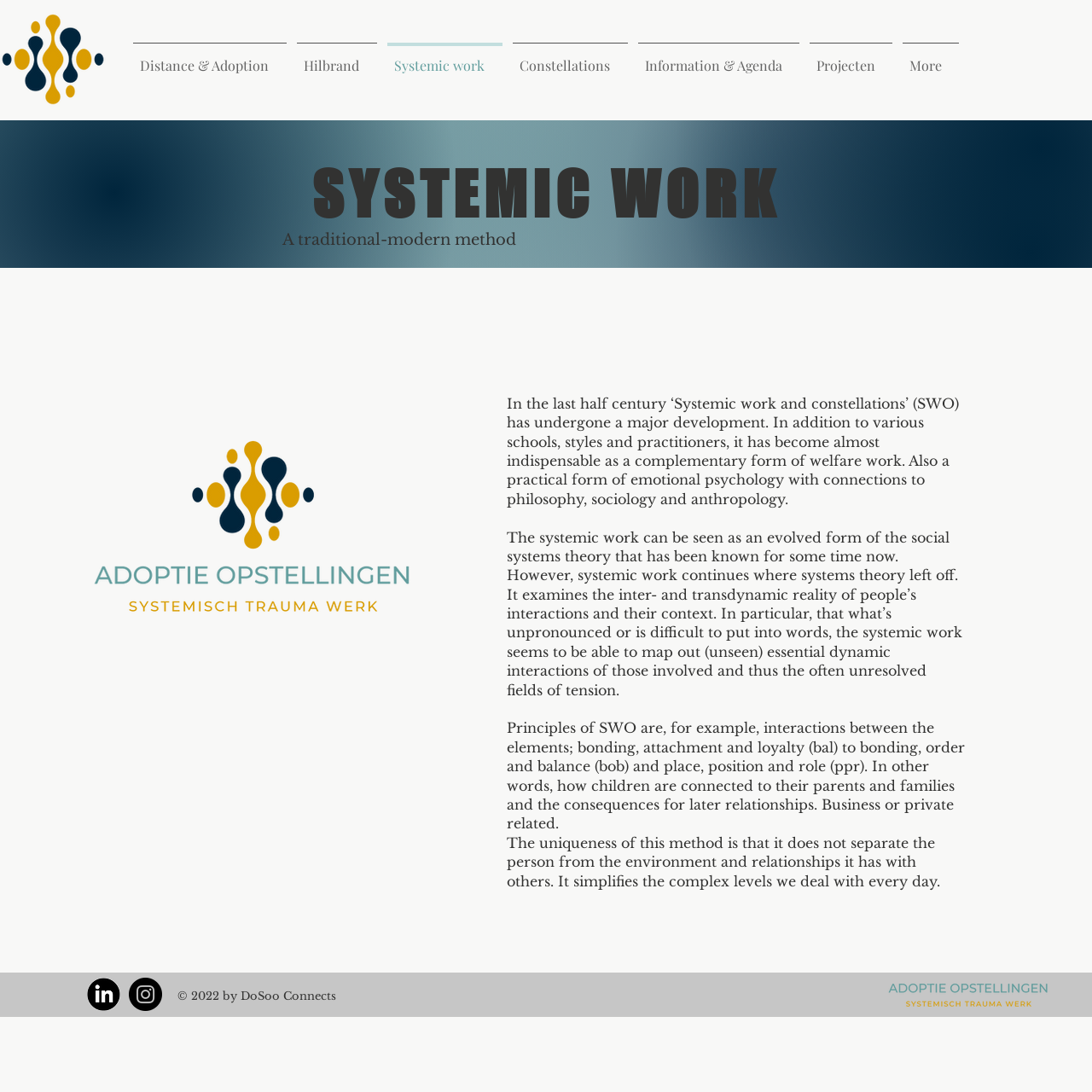Create an in-depth description of the webpage, covering main sections.

The webpage is about Systemic Work, a traditional-modern method that has undergone significant development in the last half century. At the top, there is a navigation bar with links to different sections, including "Distance & Adoption", "Hilbrand", "Systemic work", "Constellations", "Information & Agenda", "Projecten", and "More". 

Below the navigation bar, there is a main section with a heading "SYSTEMIC WORK" in a prominent font. To the left of the heading, there is a logo image "Logo NL door.png". 

The main section contains several paragraphs of text that describe the principles and uniqueness of Systemic Work. The text explains that Systemic Work is an evolved form of social systems theory that examines the inter- and transdynamic reality of people's interactions and their context. It also mentions that the method does not separate the person from the environment and relationships it has with others, simplifying the complex levels we deal with every day.

At the bottom of the page, there is a social bar with links to LinkedIn and Instagram, each accompanied by an image of the respective social media platform's logo. Additionally, there is a copyright notice "© 2022 by DoSoo Connects" and another instance of the "Logo NL door.png" image at the bottom right corner of the page.